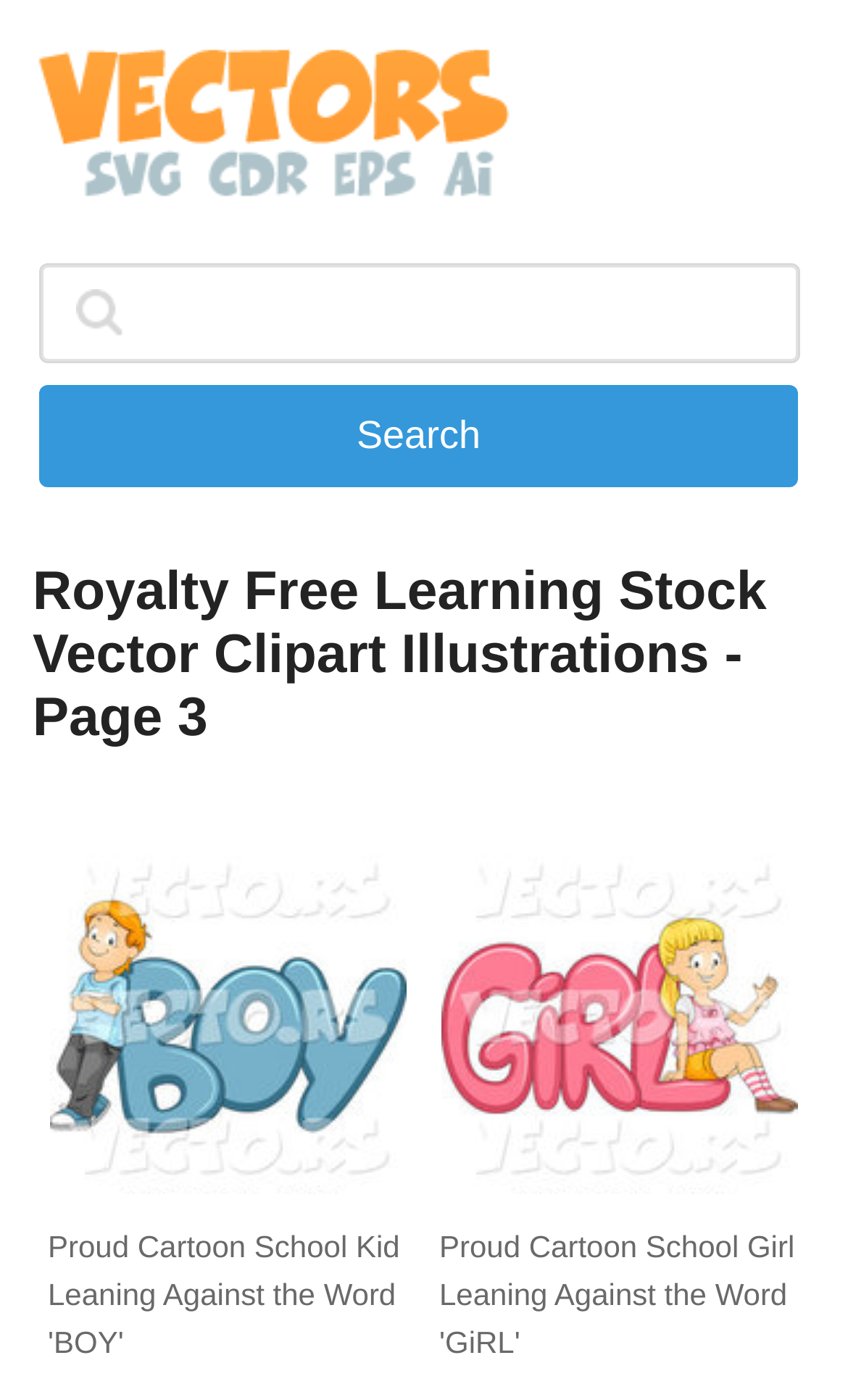How many vector clipart illustrations are shown on this page?
Using the image, provide a detailed and thorough answer to the question.

I counted the number of links with images that describe vector clipart illustrations, and there are two of them.